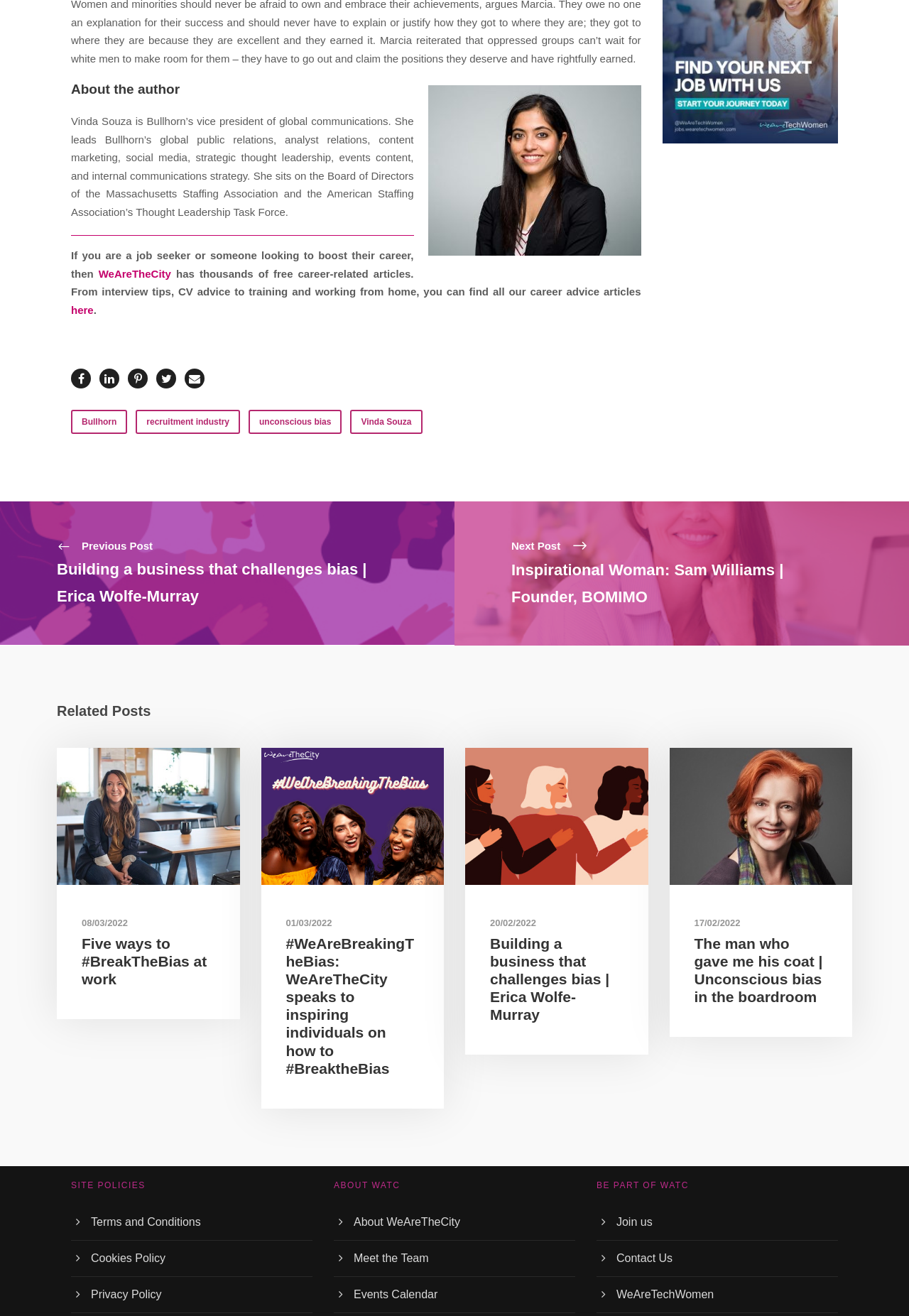What is the name of the organization that Vinda Souza sits on the Board of Directors of?
Look at the screenshot and respond with one word or a short phrase.

Massachusetts Staffing Association